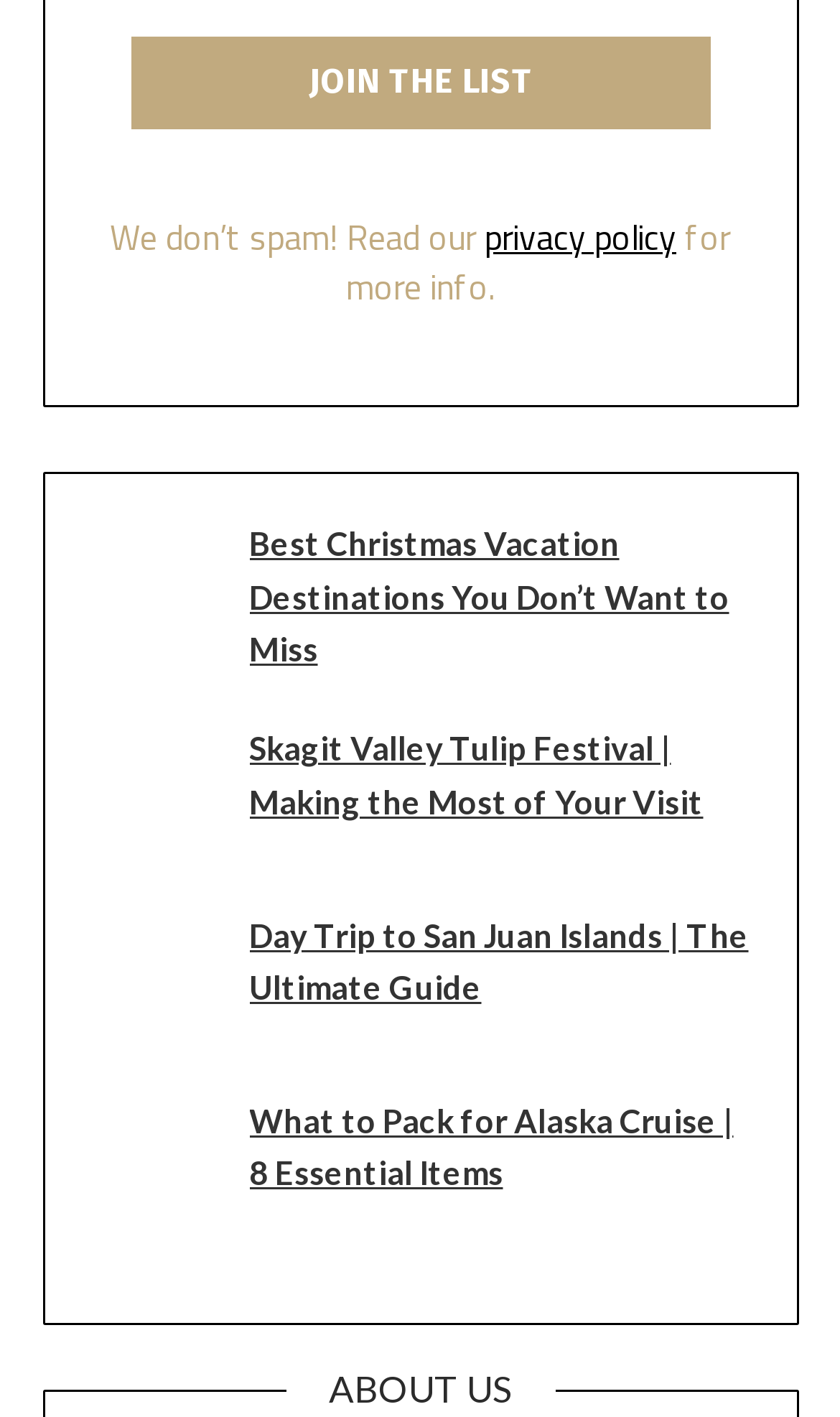Point out the bounding box coordinates of the section to click in order to follow this instruction: "click the JOIN THE LIST button".

[0.155, 0.026, 0.845, 0.09]